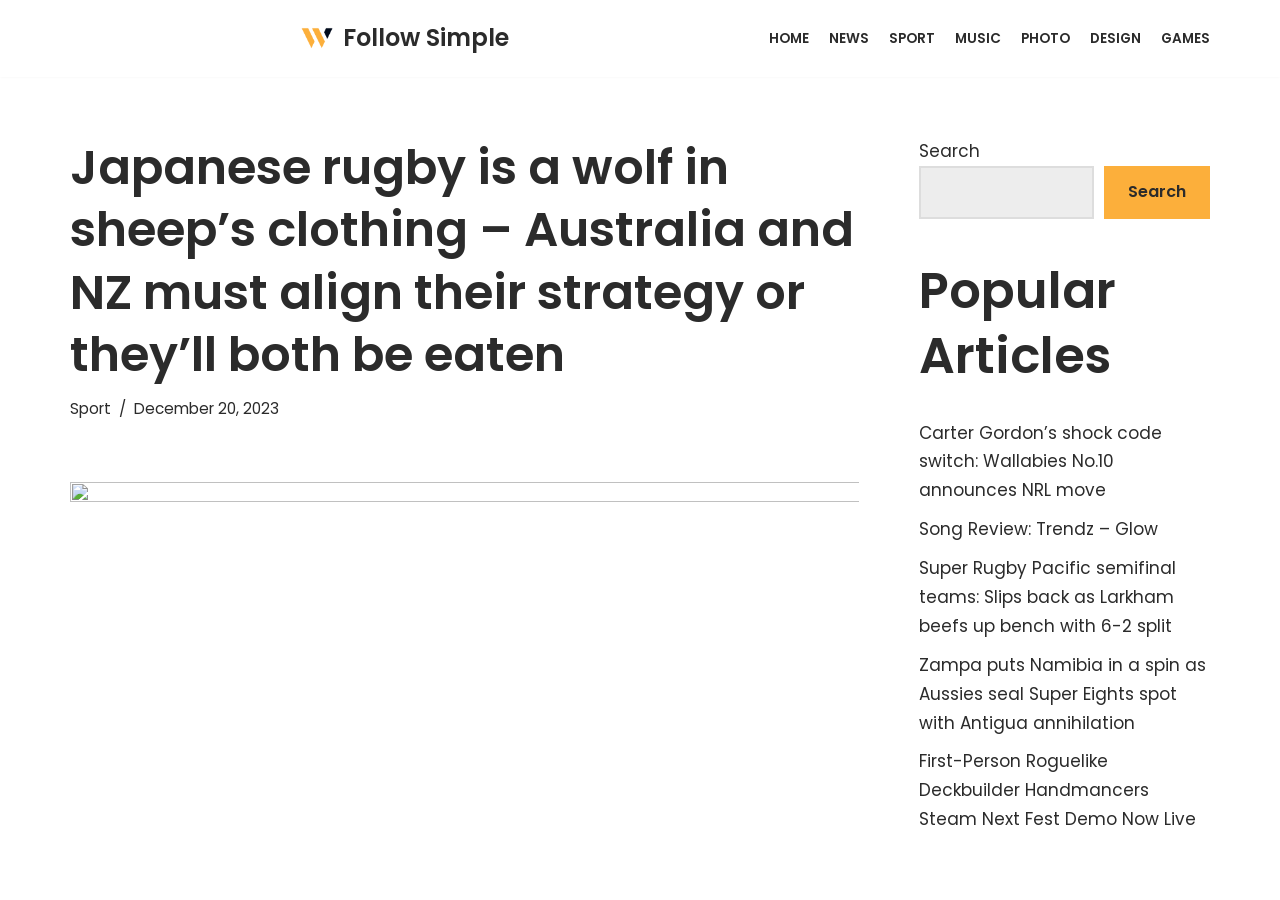Use a single word or phrase to answer the question:
What is the first menu item in the primary menu?

HOME